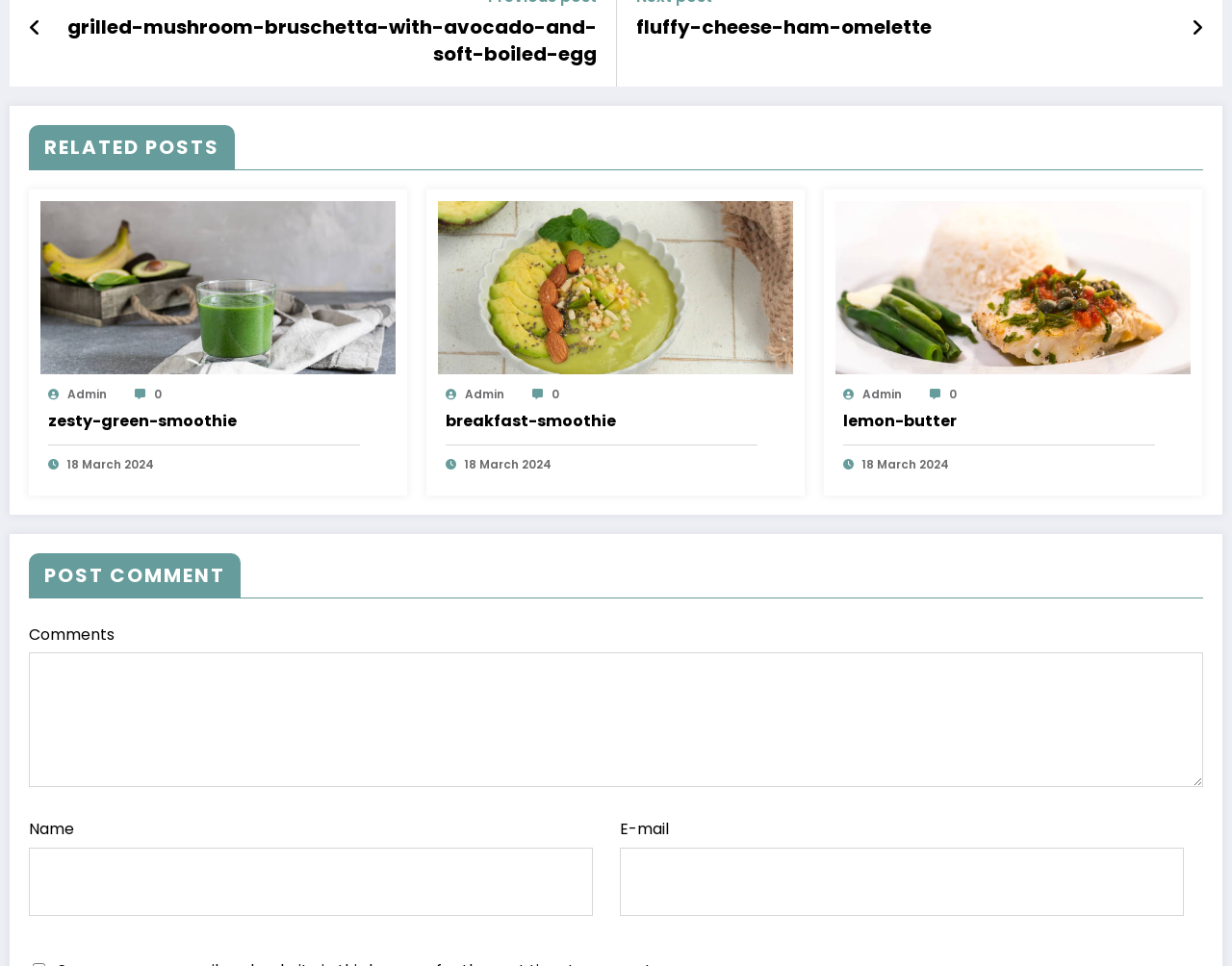What is the purpose of the text box at the bottom of the page?
Please answer the question as detailed as possible based on the image.

The text box at the bottom of the page is for leaving a comment, as indicated by the static text 'Comments' above it, and the required attribute of the text box.